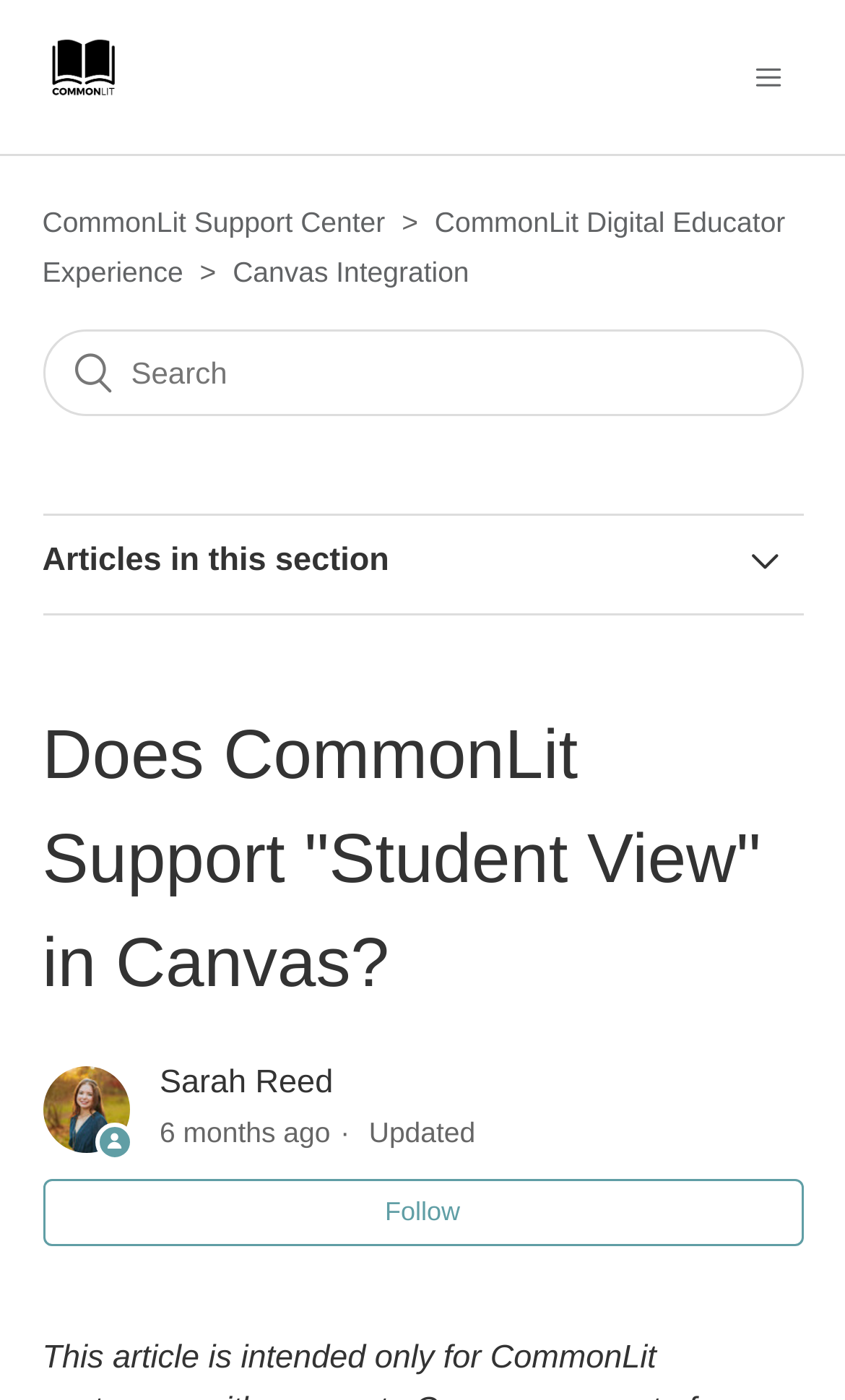Determine the main headline of the webpage and provide its text.

Does CommonLit Support "Student View" in Canvas?